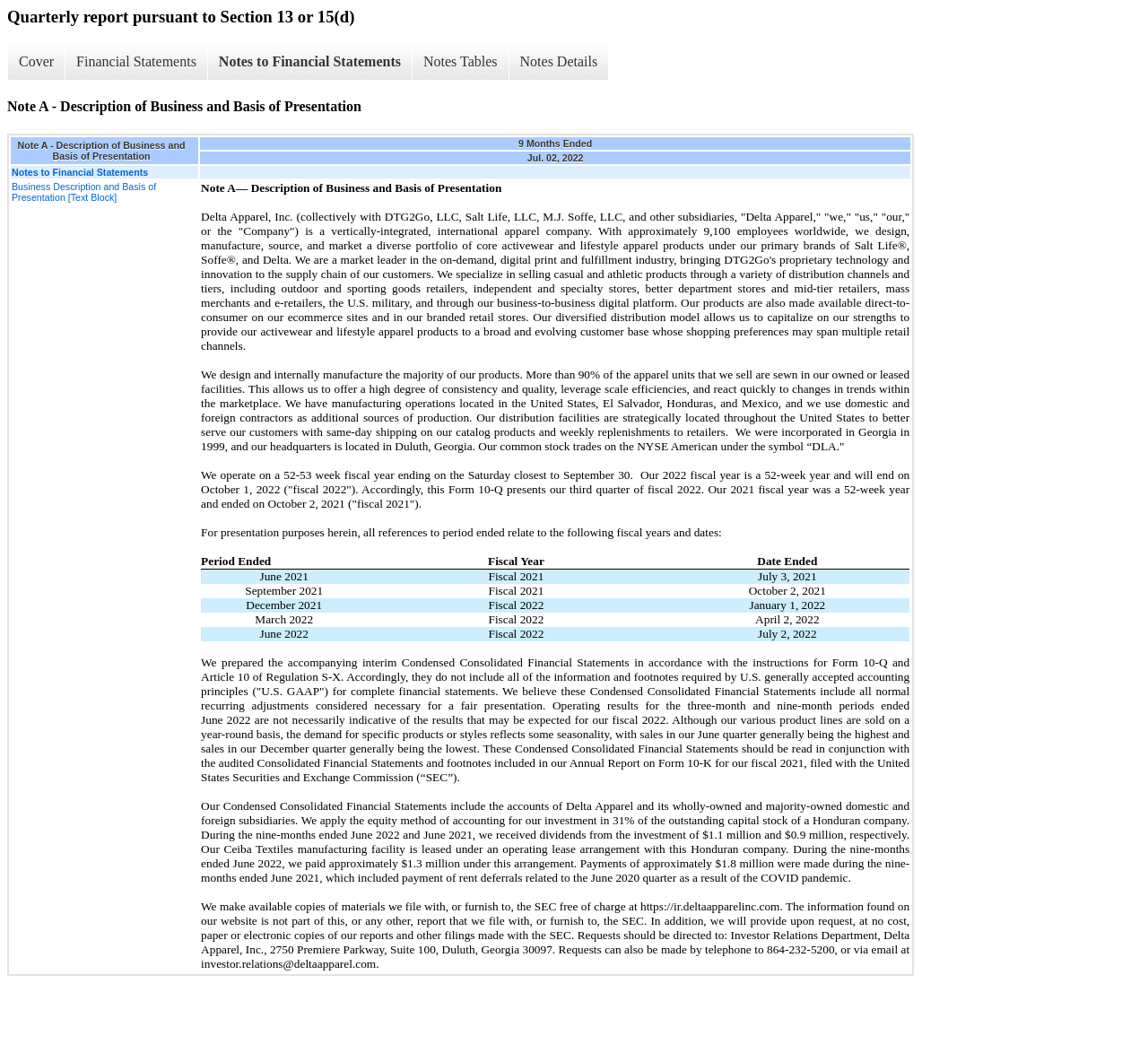Where is the company's headquarters located?
Provide a well-explained and detailed answer to the question.

The company's headquarters location is mentioned in the text block under the heading 'Note A - Description of Business and Basis of Presentation', which states that the company was incorporated in Georgia in 1999, and its headquarters is located in Duluth, Georgia.